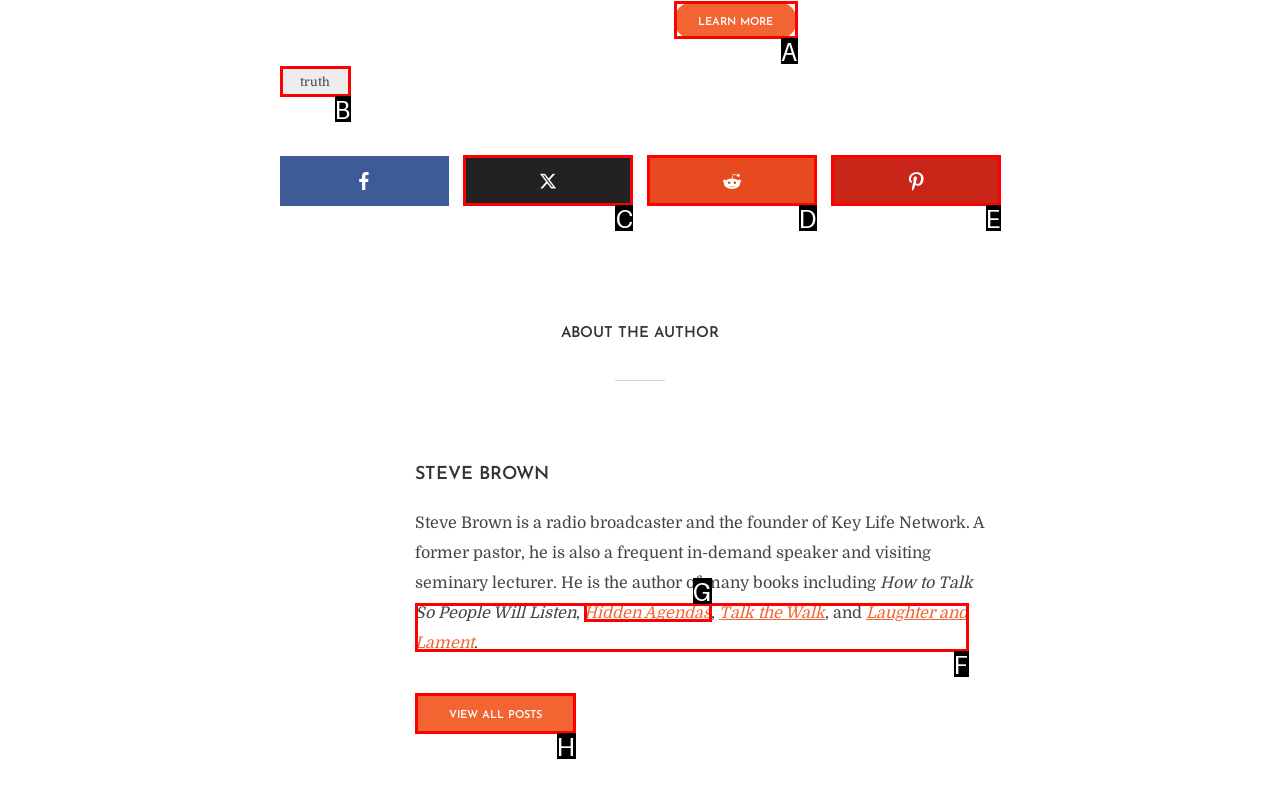Using the given description: Pinterest, identify the HTML element that corresponds best. Answer with the letter of the correct option from the available choices.

E